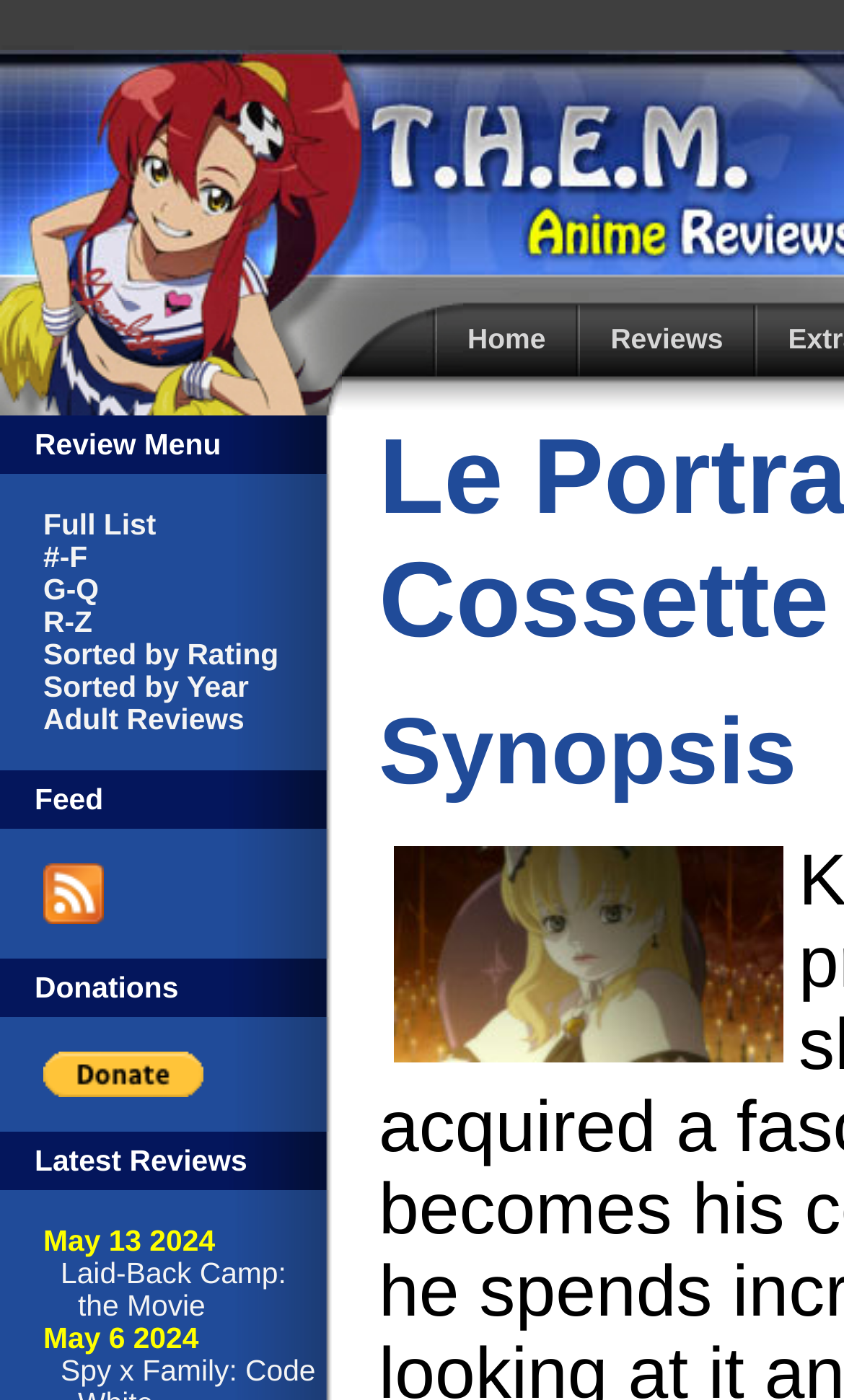Answer with a single word or phrase: 
What is the date of the second latest review?

May 6 2024